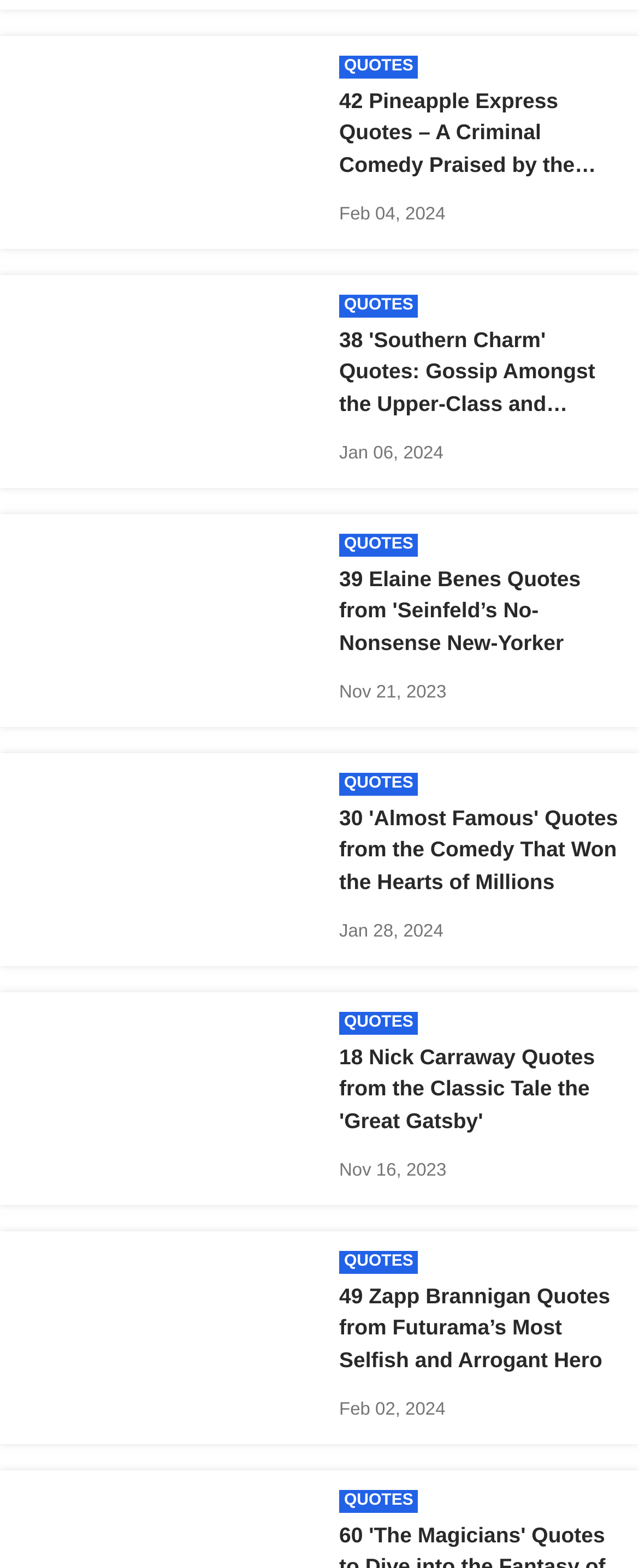Determine the bounding box coordinates for the element that should be clicked to follow this instruction: "Read 38 'Southern Charm' Quotes". The coordinates should be given as four float numbers between 0 and 1, in the format [left, top, right, bottom].

[0.538, 0.188, 0.647, 0.202]